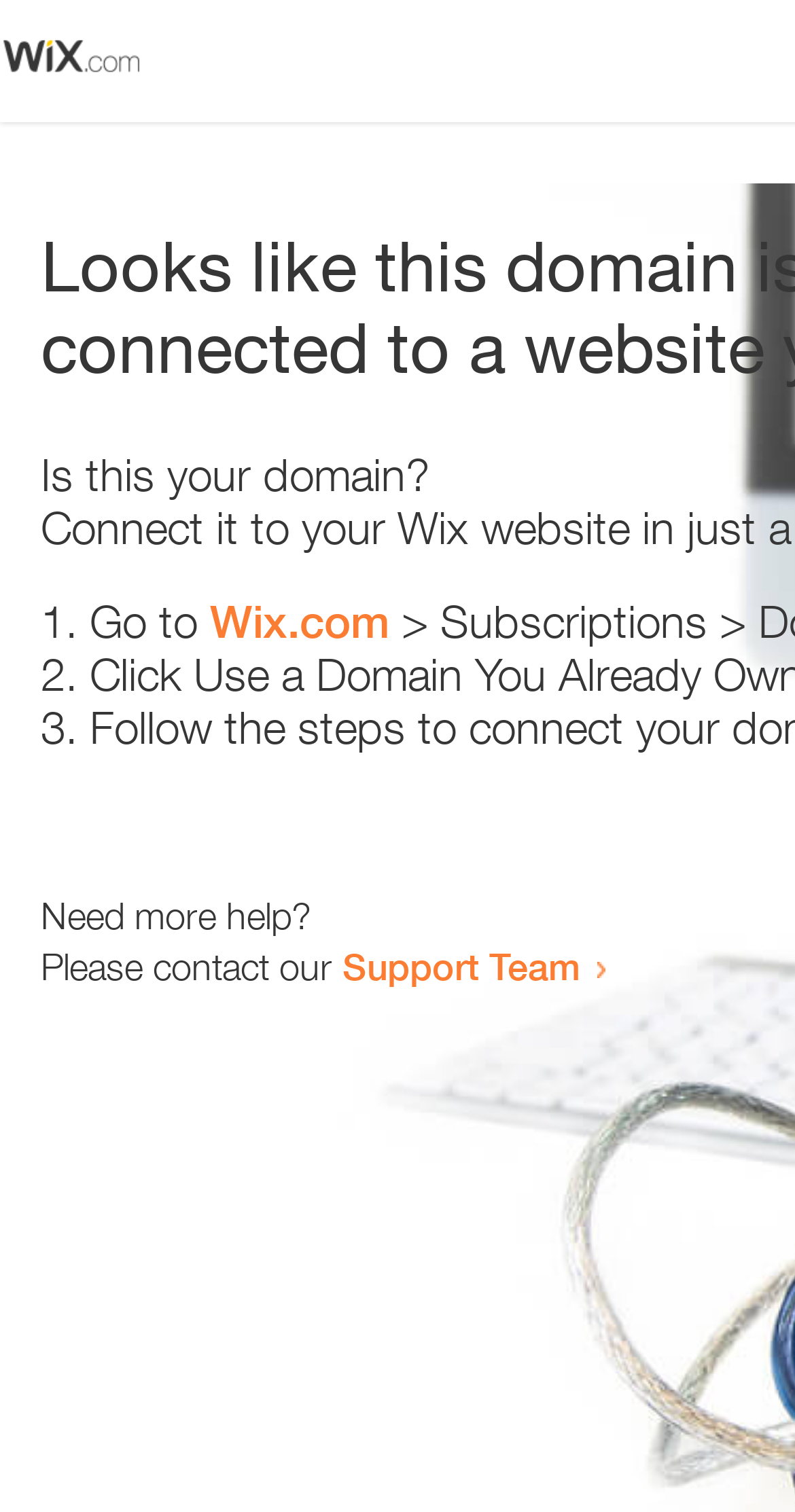What is the URL mentioned in the second list item?
Using the visual information, reply with a single word or short phrase.

Wix.com